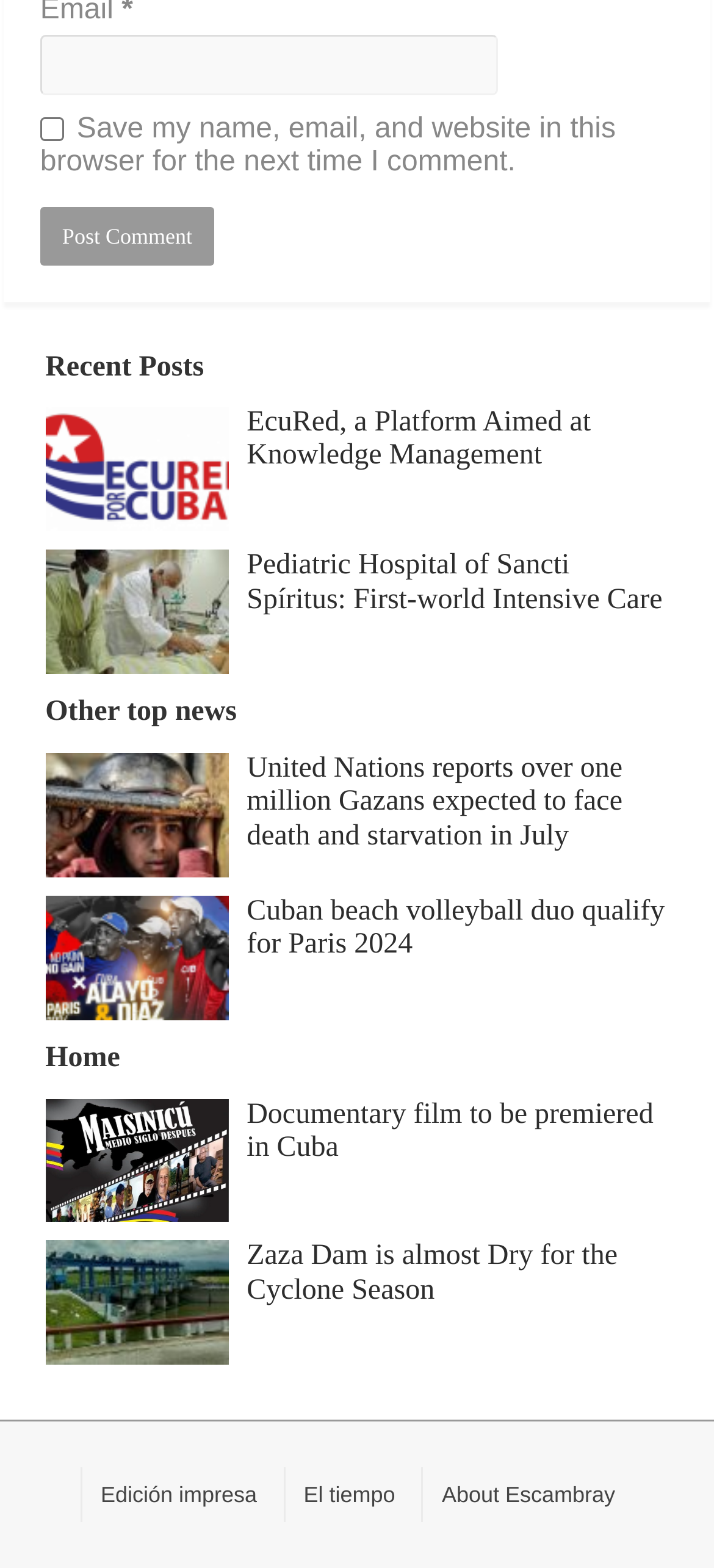Could you locate the bounding box coordinates for the section that should be clicked to accomplish this task: "Enter your name".

None